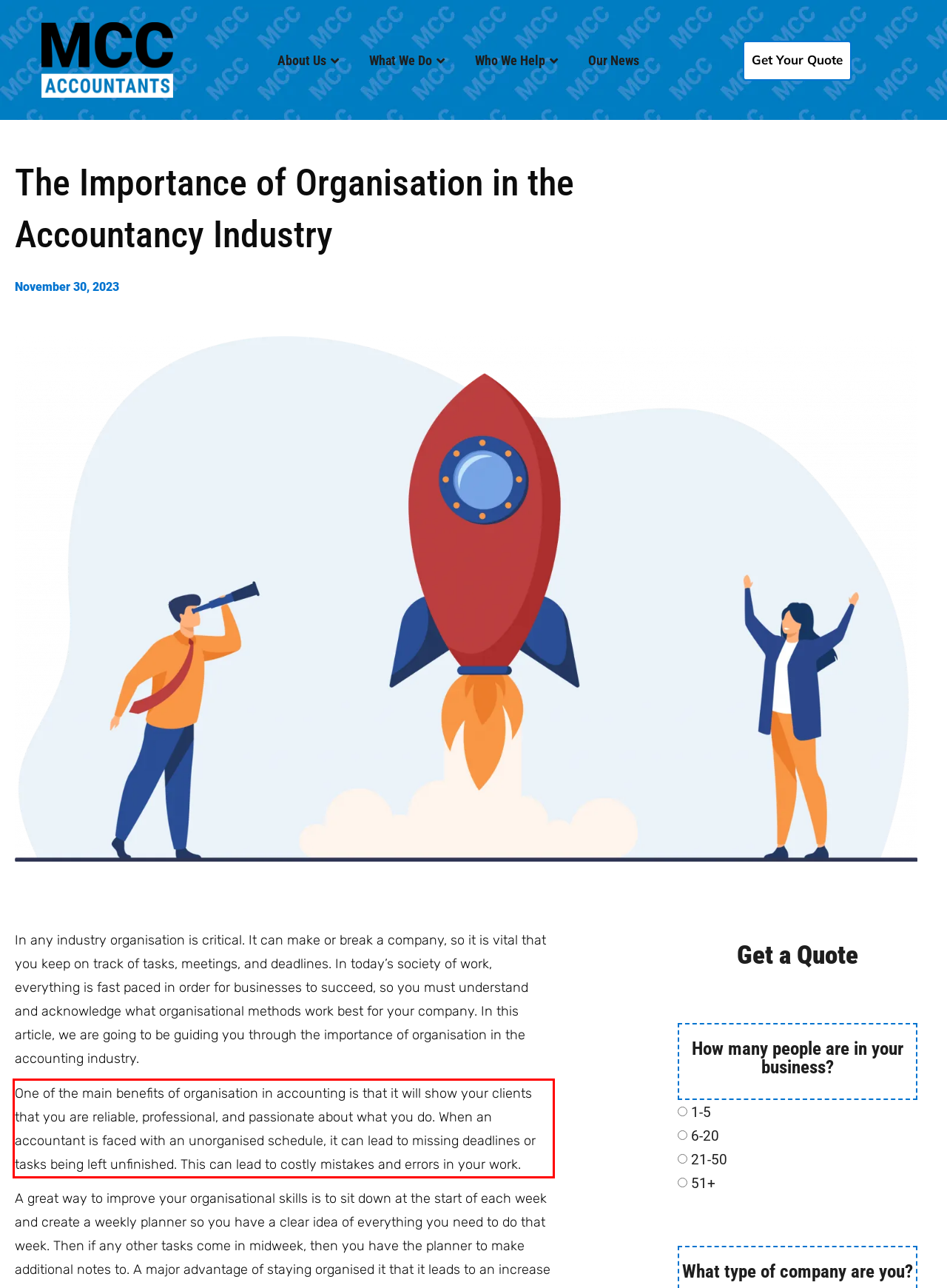Using the provided screenshot, read and generate the text content within the red-bordered area.

One of the main benefits of organisation in accounting is that it will show your clients that you are reliable, professional, and passionate about what you do. When an accountant is faced with an unorganised schedule, it can lead to missing deadlines or tasks being left unfinished. This can lead to costly mistakes and errors in your work.